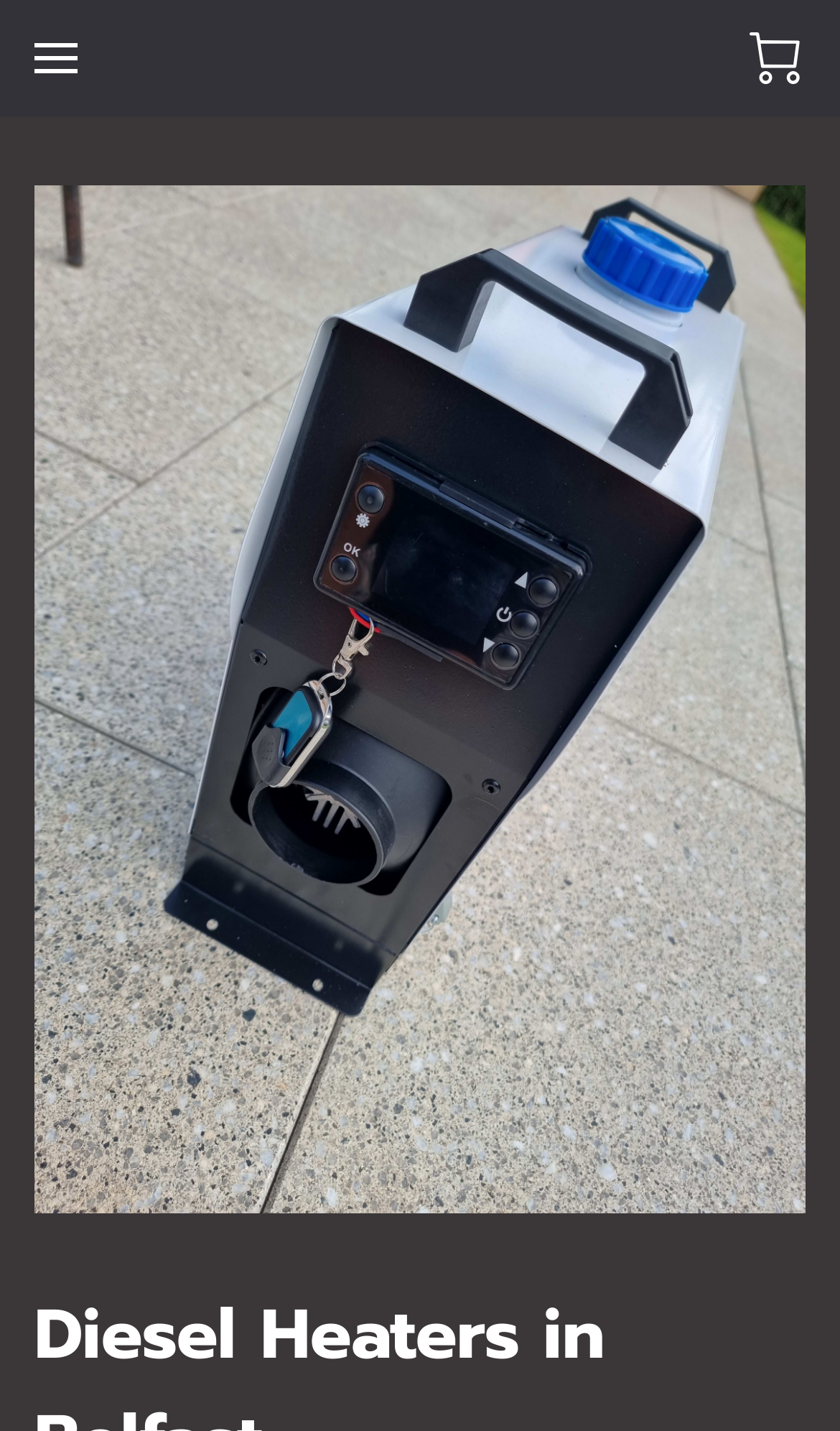Please identify the primary heading of the webpage and give its text content.

Diesel Heaters in Belfast